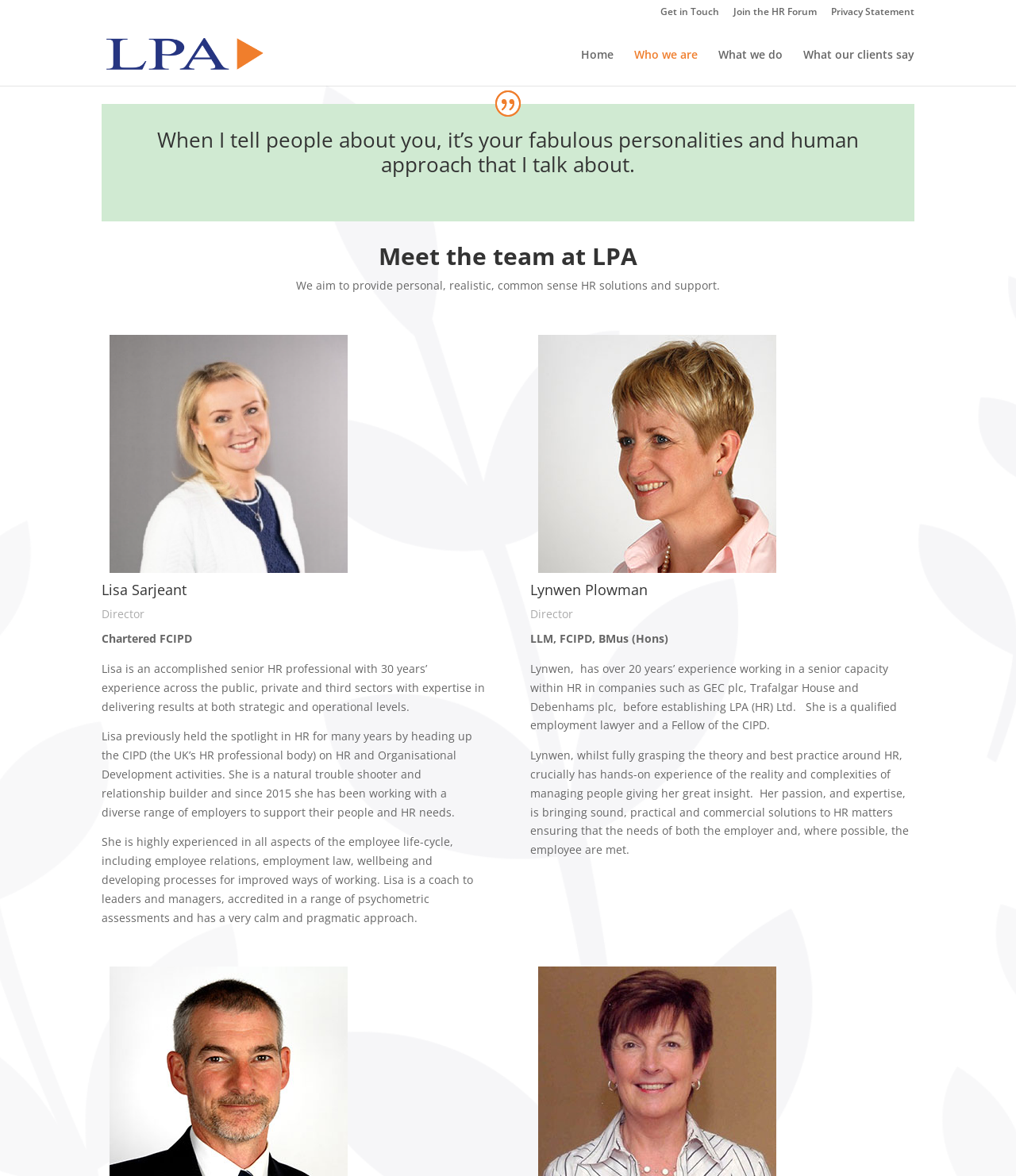Please provide a comprehensive response to the question based on the details in the image: What is the name of the company?

I found the company name by looking at the link 'LPA HR Consultancy' which is located at the top left of the webpage, and it is also the text of the image with the same name.